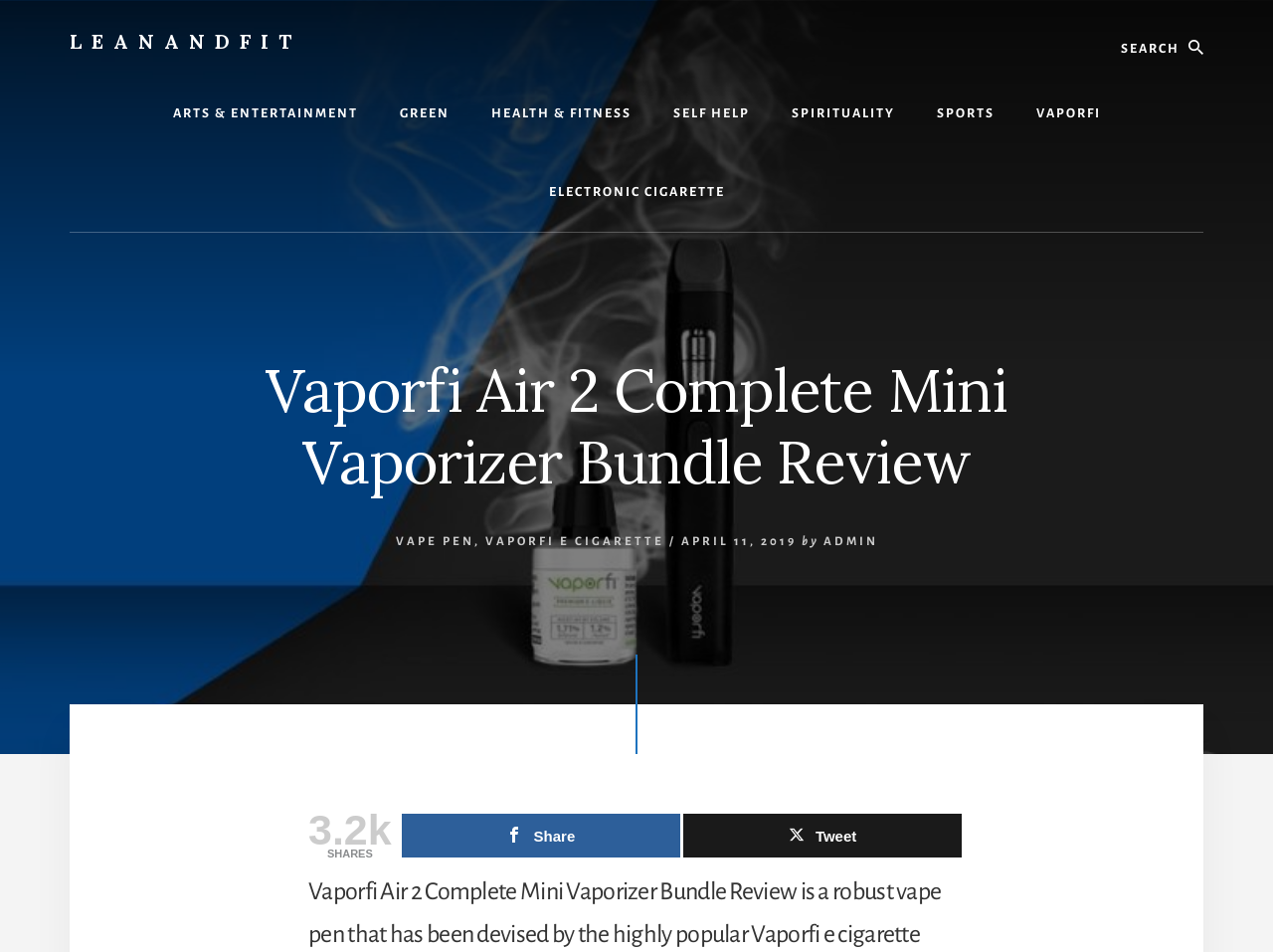Please identify the bounding box coordinates of the element's region that should be clicked to execute the following instruction: "Go to Vaporfi page". The bounding box coordinates must be four float numbers between 0 and 1, i.e., [left, top, right, bottom].

[0.798, 0.078, 0.88, 0.161]